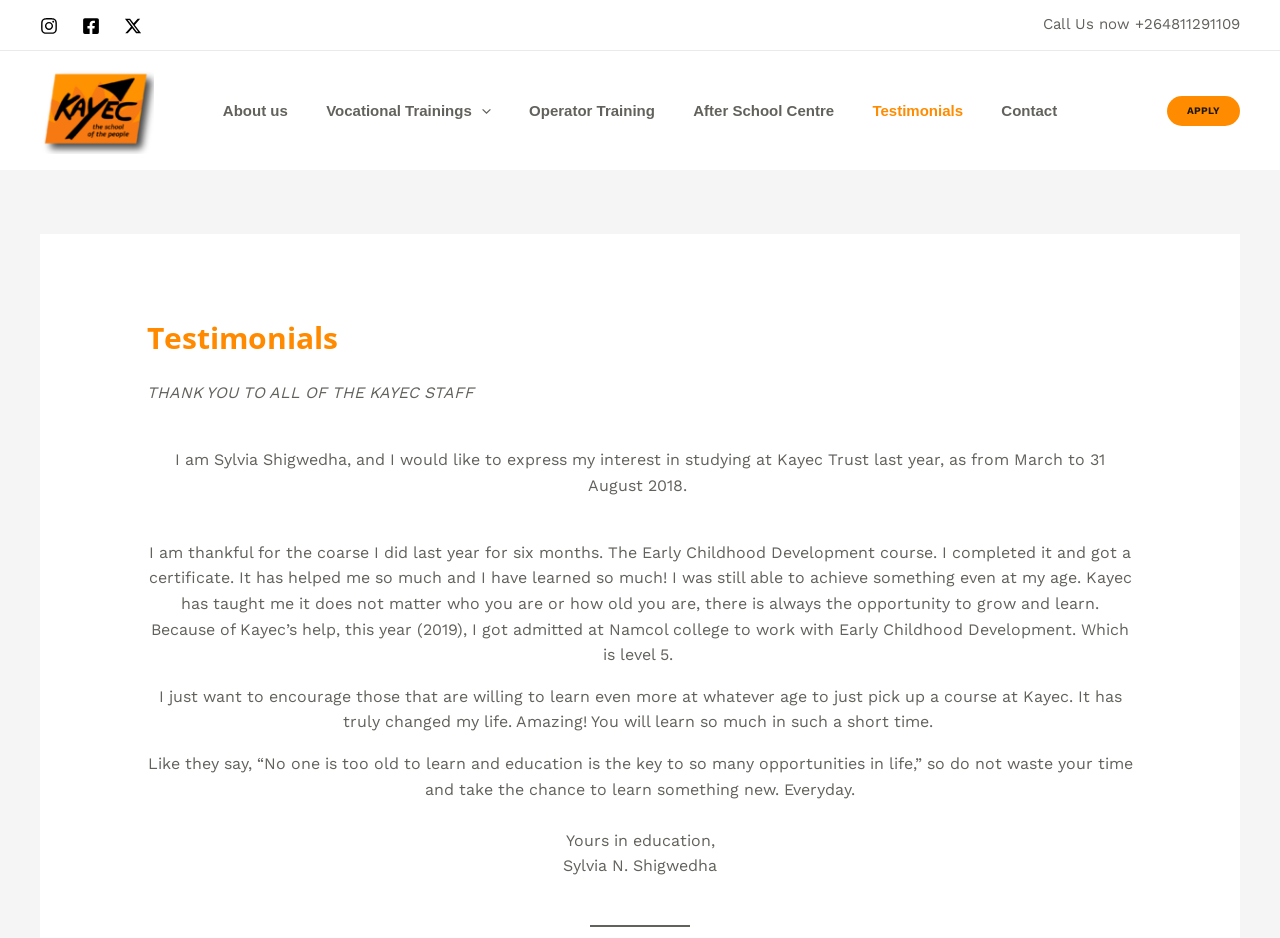Locate and provide the bounding box coordinates for the HTML element that matches this description: "After School Centre".

[0.527, 0.067, 0.66, 0.169]